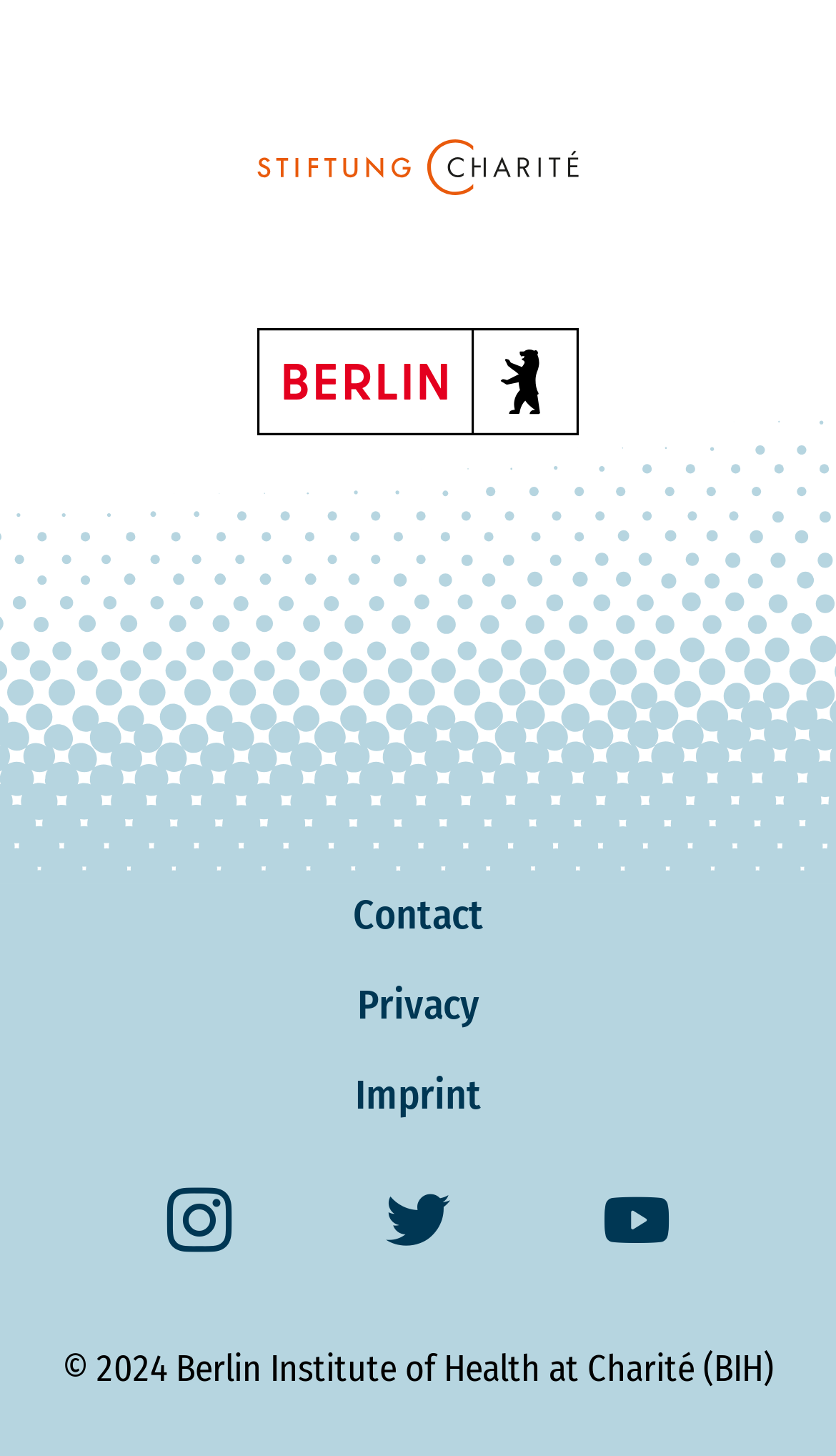Find the bounding box coordinates for the HTML element described as: "Contact". The coordinates should consist of four float values between 0 and 1, i.e., [left, top, right, bottom].

[0.422, 0.612, 0.578, 0.646]